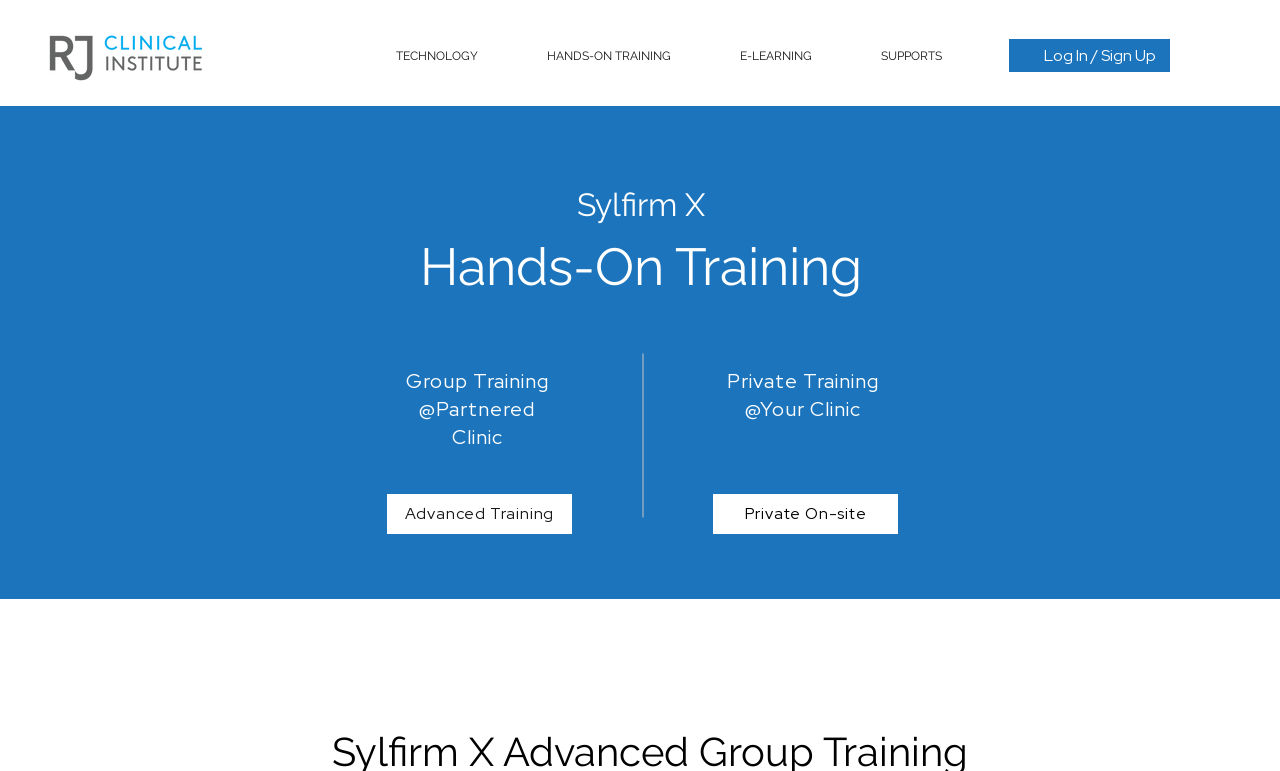What type of training is offered?
Make sure to answer the question with a detailed and comprehensive explanation.

Based on the webpage, I can see that the main heading is 'Sylfirm X Hands-On Training' and there are links to 'Advanced Training' and 'Private On-site' training, which suggests that the webpage is related to hands-on training.